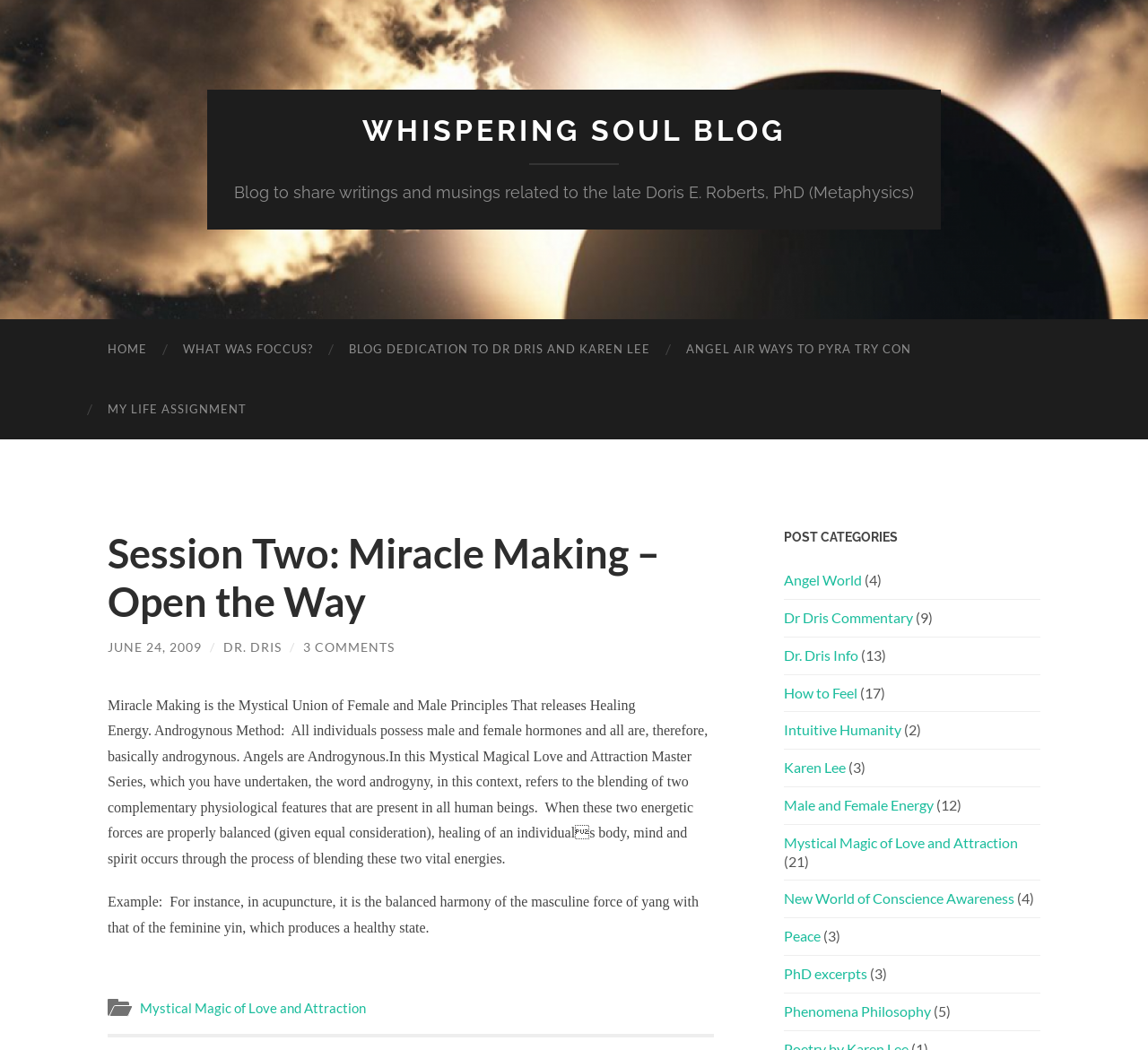Describe all the visual and textual components of the webpage comprehensively.

This webpage is a blog post titled "Session Two: Miracle Making – Open the Way" on the Whispering Soul Blog. At the top, there is a link to the blog's homepage, followed by a brief description of the blog's purpose. Below this, there are several links to other pages on the blog, including "HOME", "WHAT WAS FOCCUS?", "BLOG DEDICATION TO DR DRIS AND KAREN LEE", and "ANGEL AIR WAYS TO PYRA TRY CON".

The main content of the blog post is divided into several sections. The first section has a heading "Session Two: Miracle Making – Open the Way" and is followed by a link to the date "JUNE 24, 2009" and another link to "DR. DRIS". Below this, there is a paragraph of text that discusses the concept of miracle making and its relation to the union of female and male principles.

The next section has several paragraphs of text that explain the concept of androgyny and its importance in healing. There are also several links to other related topics, including "Mystical Magic of Love and Attraction". 

On the right side of the page, there is a section titled "POST CATEGORIES" that lists several categories, including "Angel World", "Dr Dris Commentary", "Dr. Dris Info", "How to Feel", "Intuitive Humanity", "Karen Lee", "Male and Female Energy", "Mystical Magic of Love and Attraction", "New World of Conscience Awareness", "Peace", "PhD excerpts", and "Phenomena Philosophy". Each category has a number in parentheses, indicating the number of posts in that category.